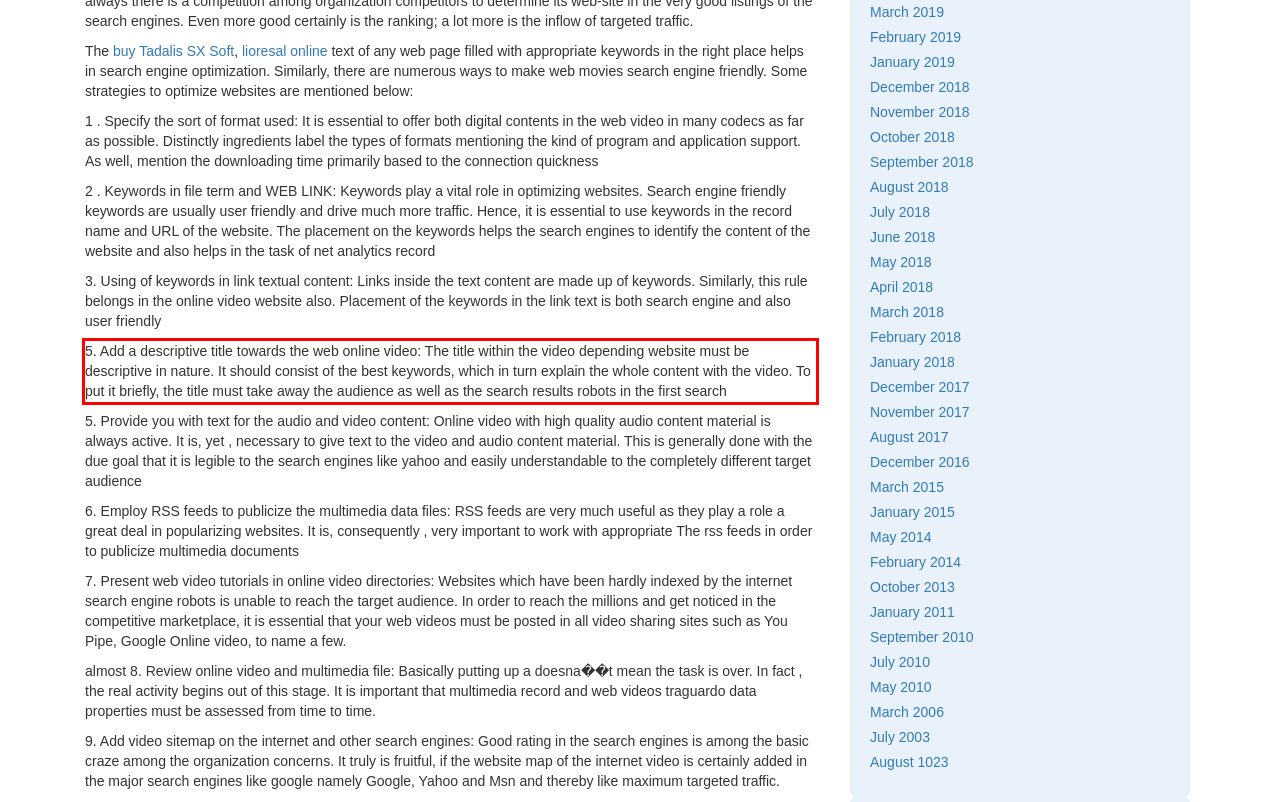Review the webpage screenshot provided, and perform OCR to extract the text from the red bounding box.

5. Add a descriptive title towards the web online video: The title within the video depending website must be descriptive in nature. It should consist of the best keywords, which in turn explain the whole content with the video. To put it briefly, the title must take away the audience as well as the search results robots in the first search